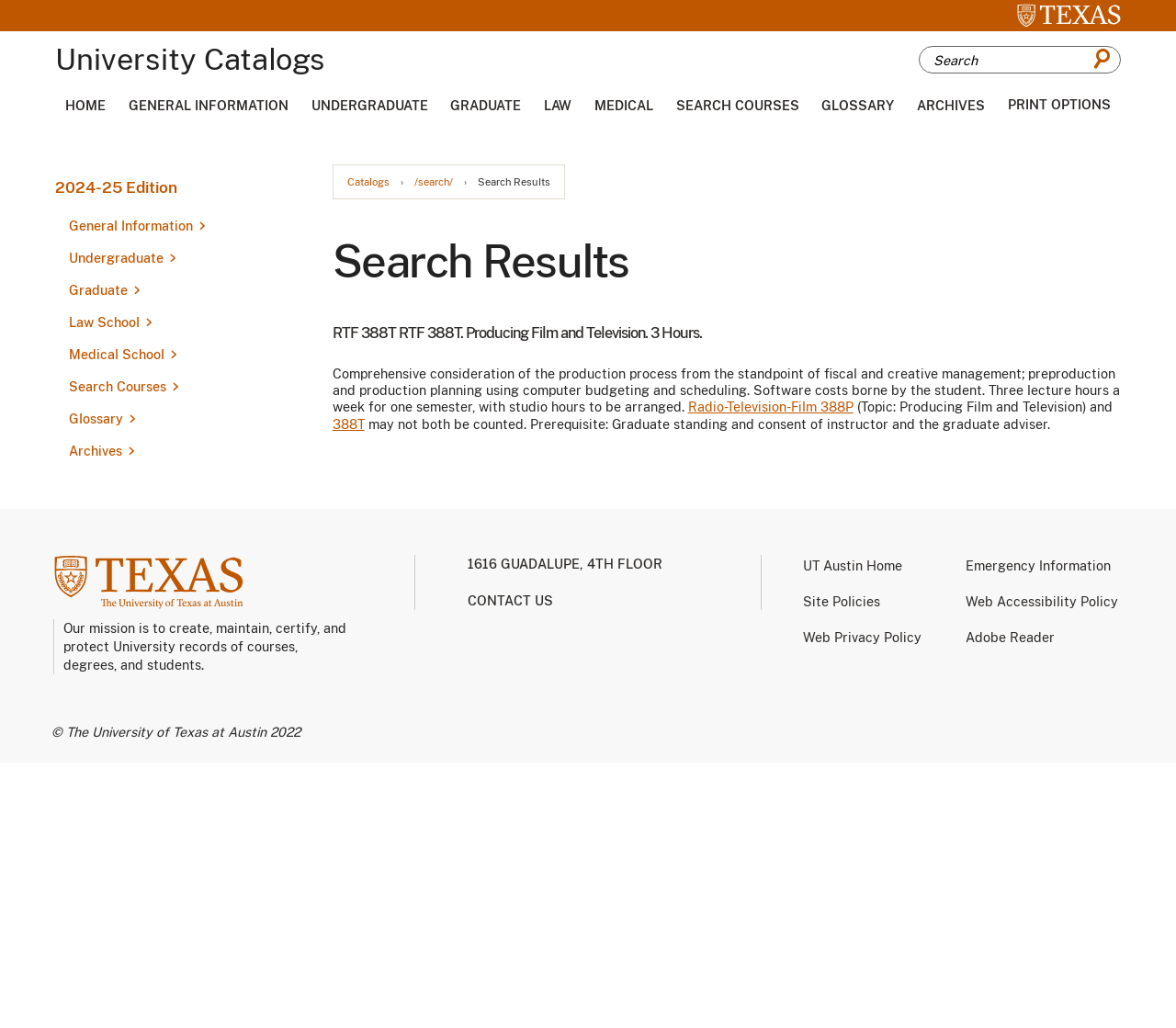Please locate the bounding box coordinates of the element that should be clicked to complete the given instruction: "Search catalog".

[0.781, 0.045, 0.953, 0.071]